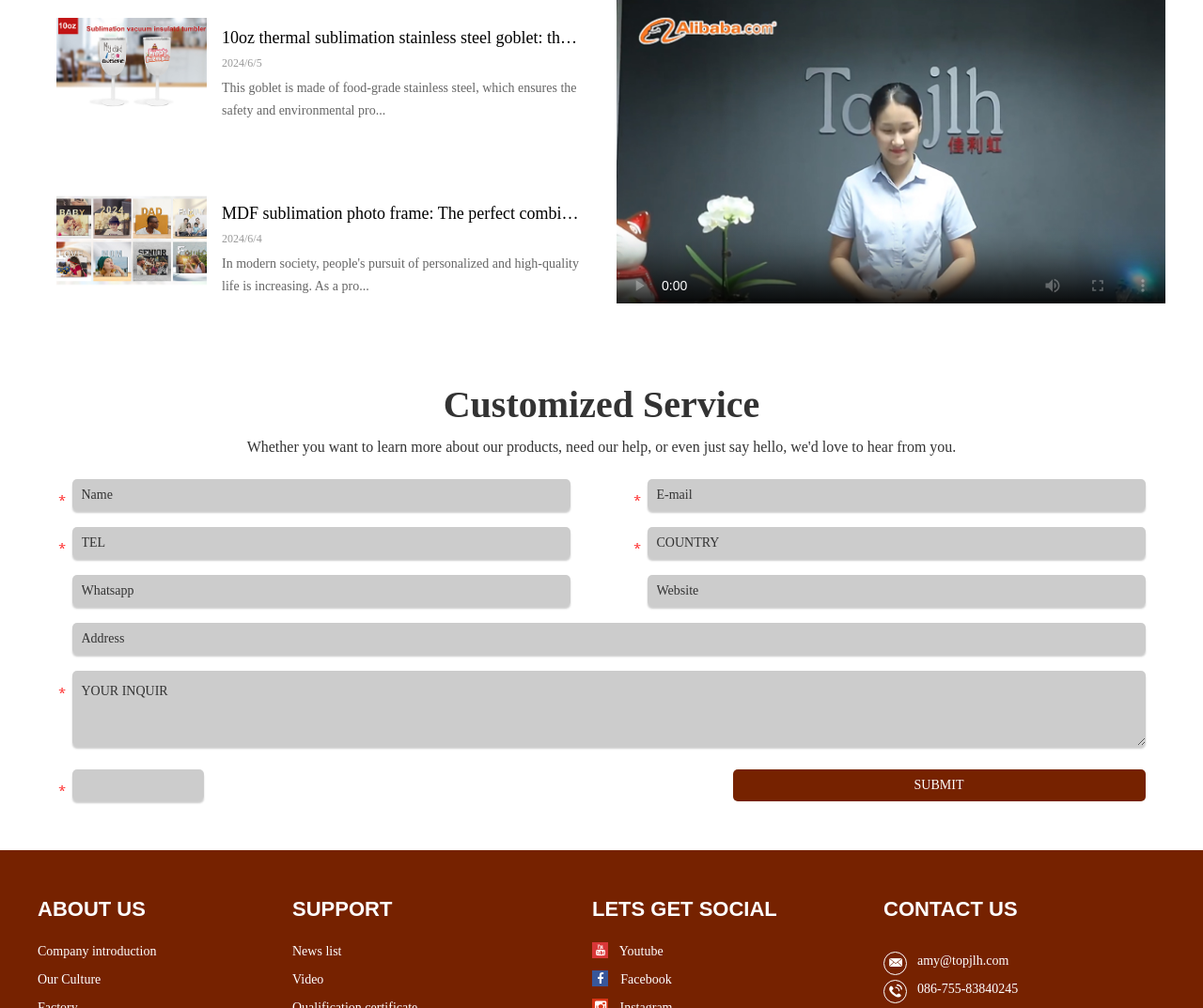Please locate the clickable area by providing the bounding box coordinates to follow this instruction: "Click the 'Customized Service' link".

[0.031, 0.383, 0.969, 0.42]